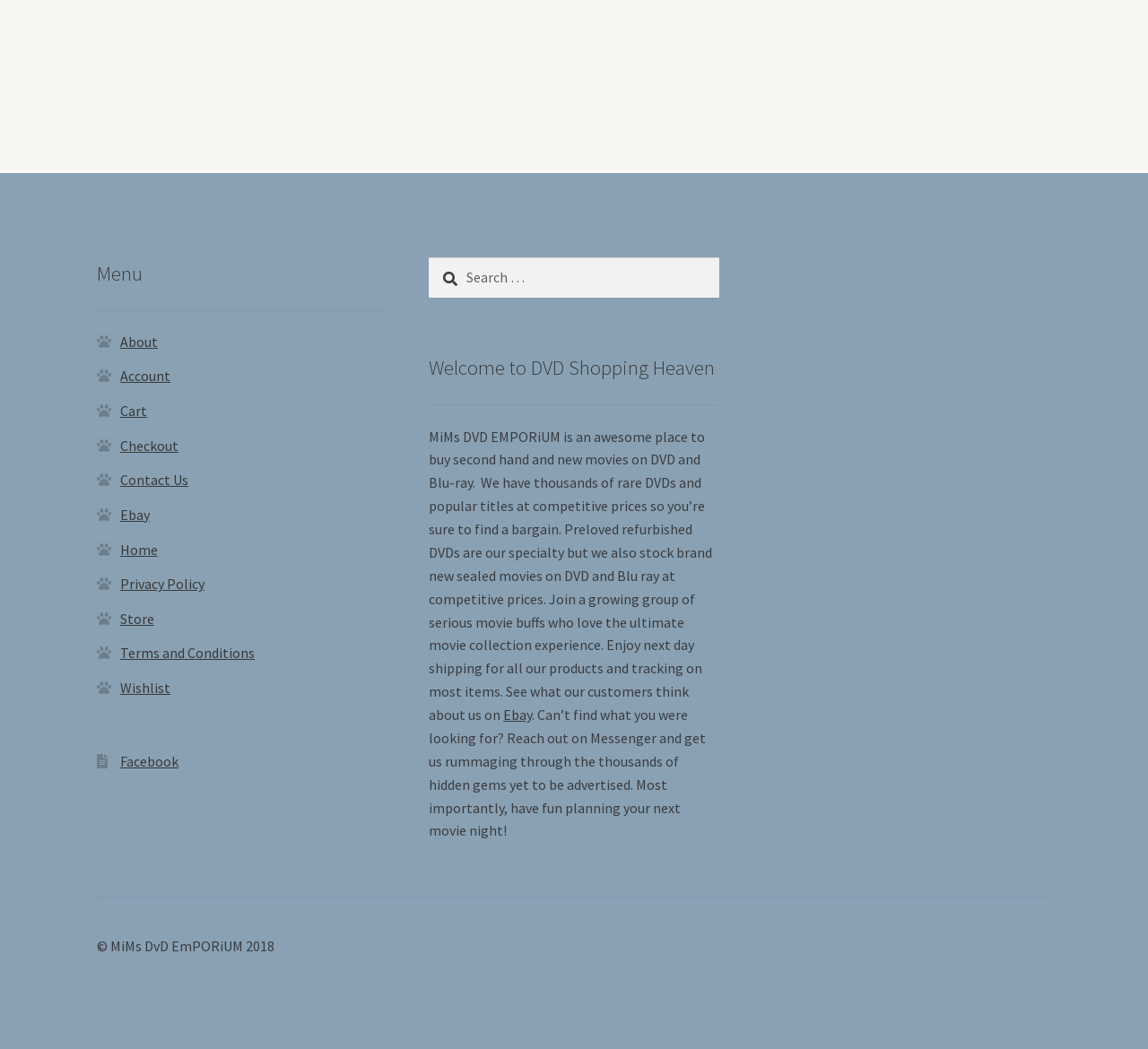What is the name of the website?
Look at the screenshot and give a one-word or phrase answer.

MiMs DVD EMPORiUM